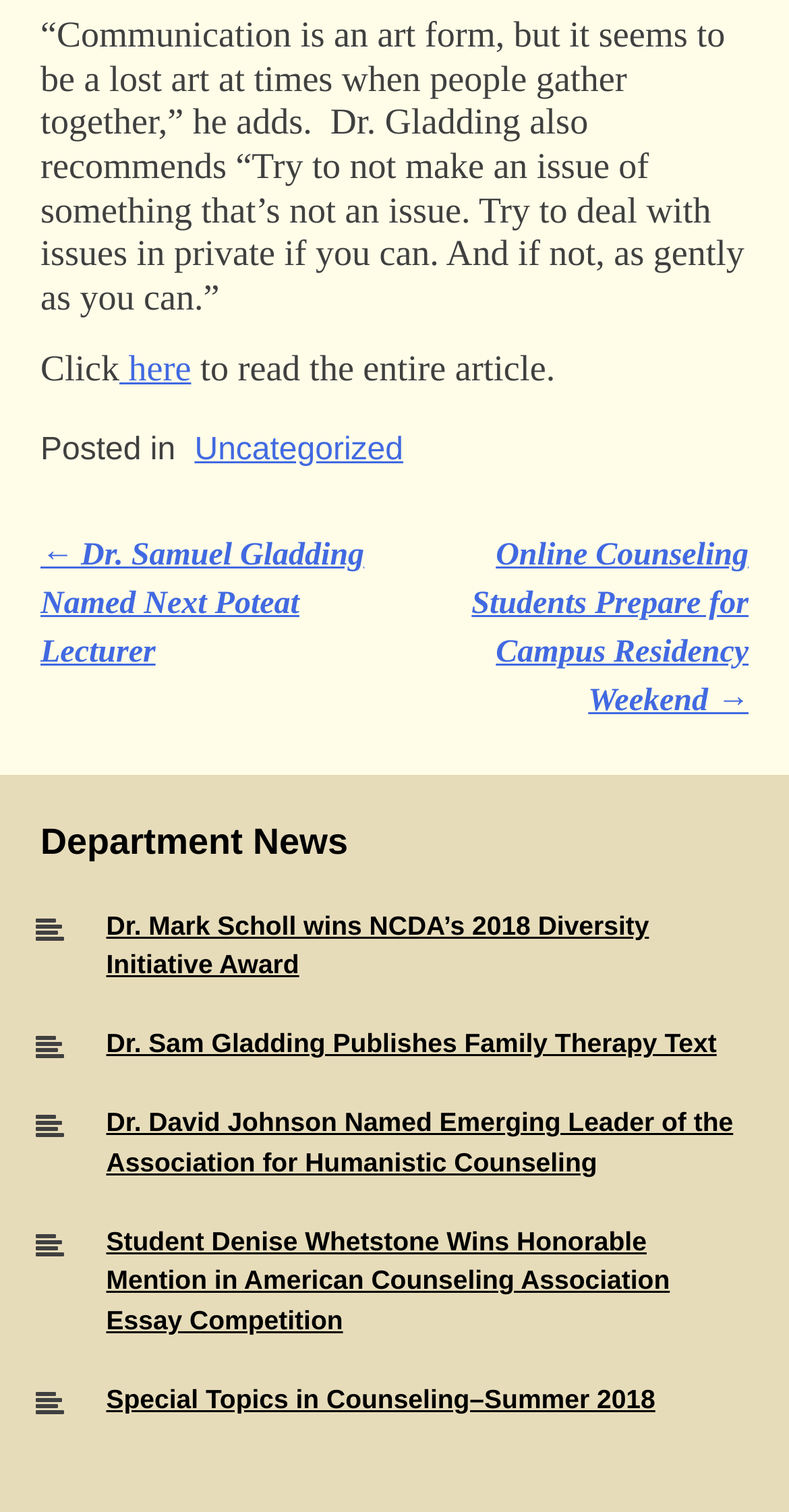Indicate the bounding box coordinates of the element that must be clicked to execute the instruction: "Learn about Dr. Mark Scholl's award". The coordinates should be given as four float numbers between 0 and 1, i.e., [left, top, right, bottom].

[0.135, 0.602, 0.823, 0.648]